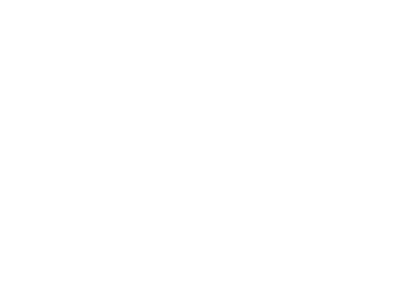What is the focus of TYSIM in manufacturing?
Observe the image and answer the question with a one-word or short phrase response.

Innovation and quality